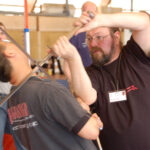Please answer the following question using a single word or phrase: 
What is the primary focus of this class?

Longsword